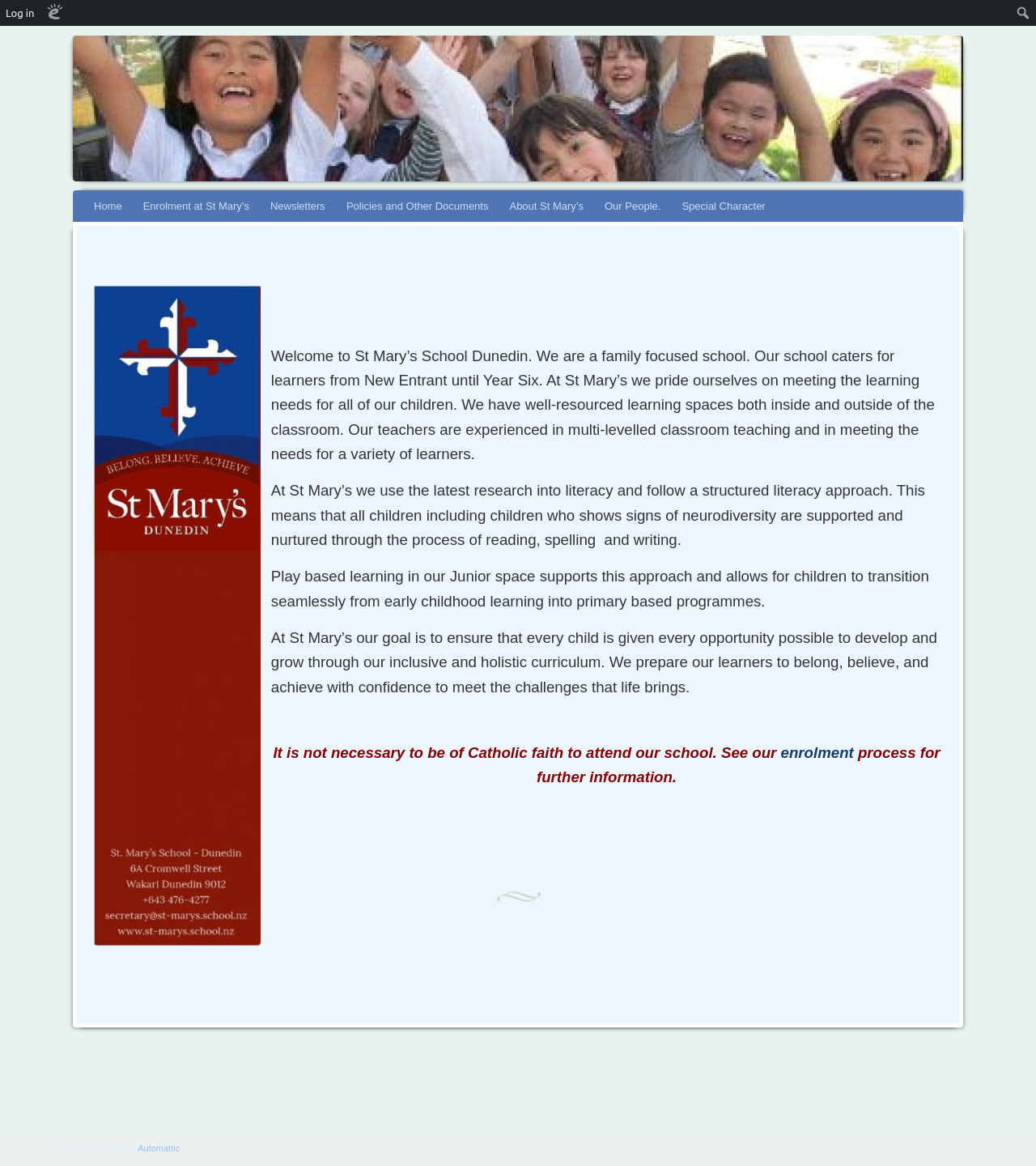Extract the bounding box coordinates of the UI element described by: "Log in". The coordinates should include four float numbers ranging from 0 to 1, e.g., [left, top, right, bottom].

[0.0, 0.0, 0.039, 0.022]